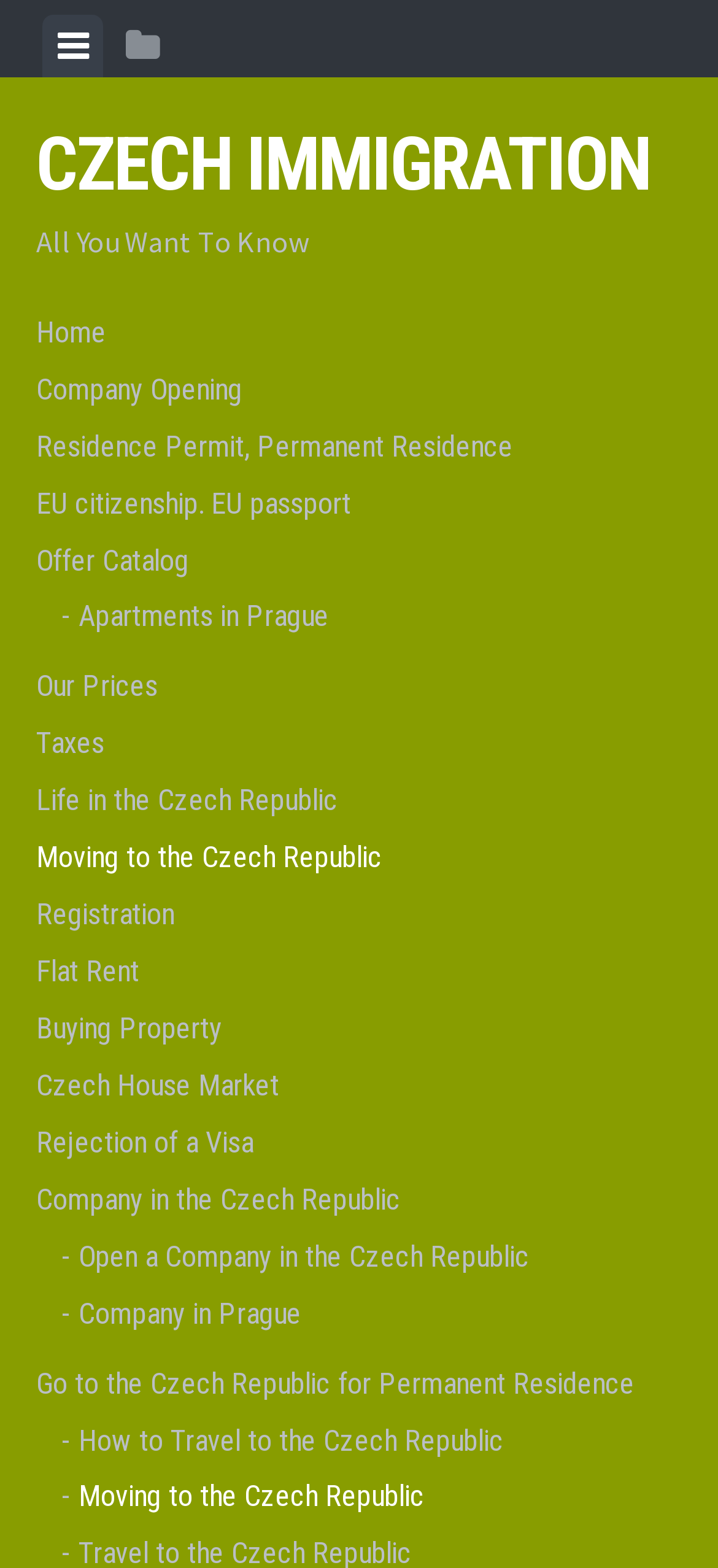Please respond to the question using a single word or phrase:
How many links are there in the webpage?

25